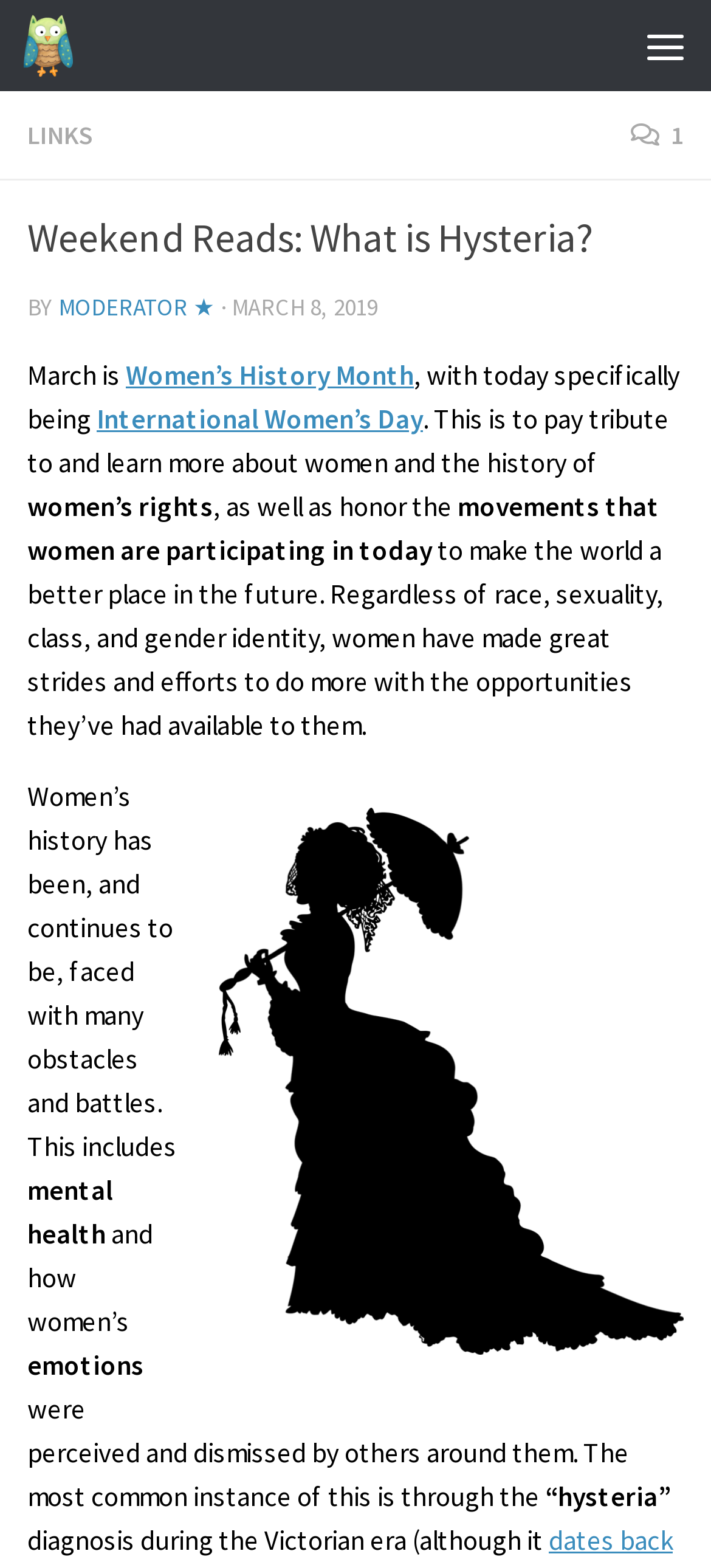Please indicate the bounding box coordinates for the clickable area to complete the following task: "Read about Women's History Month". The coordinates should be specified as four float numbers between 0 and 1, i.e., [left, top, right, bottom].

[0.177, 0.228, 0.582, 0.25]